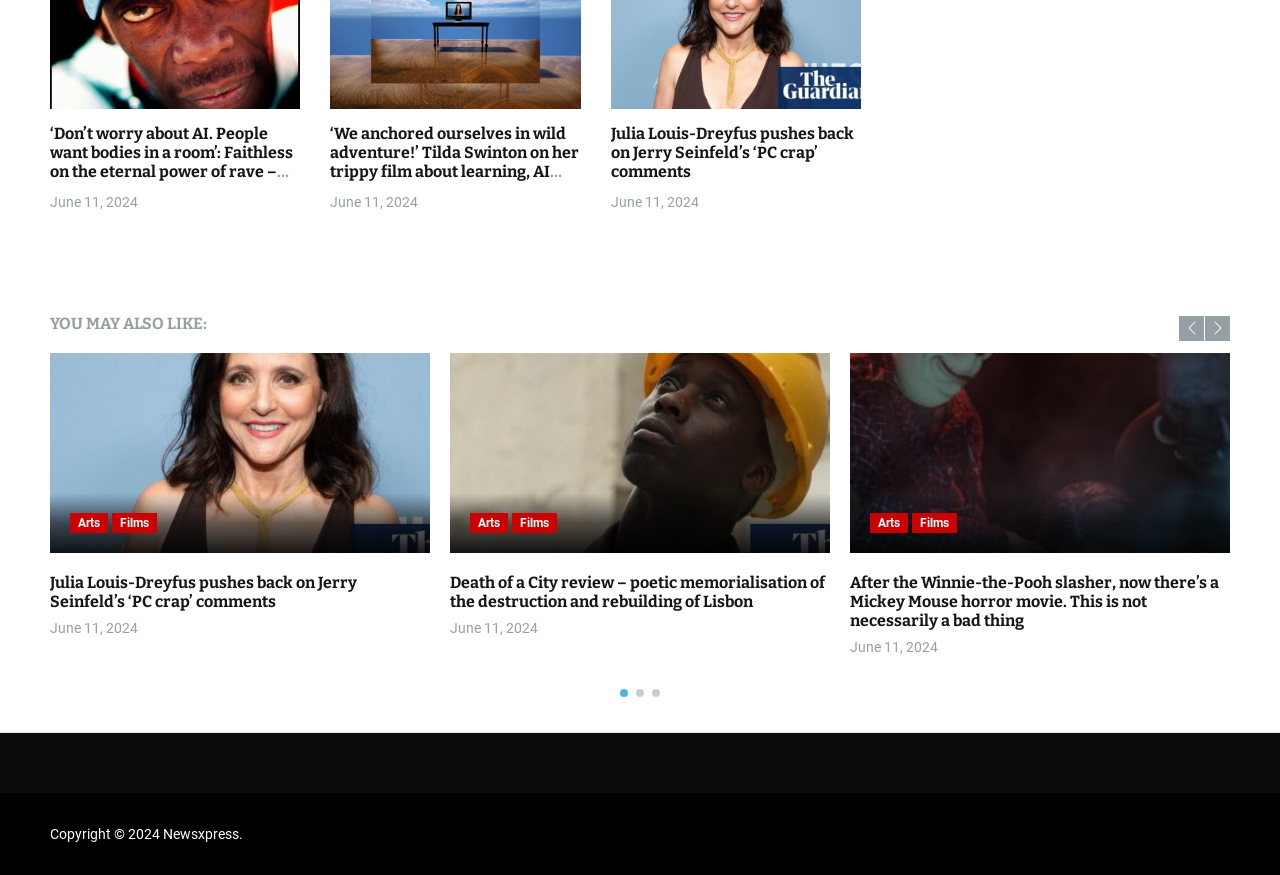How many slides are there in total?
Based on the image, please offer an in-depth response to the question.

The total number of slides can be determined by looking at the group elements with IDs 201, 202, and 203, which are part of the swiper-wrapper. Each group represents a slide, and there are 8 groups in total.